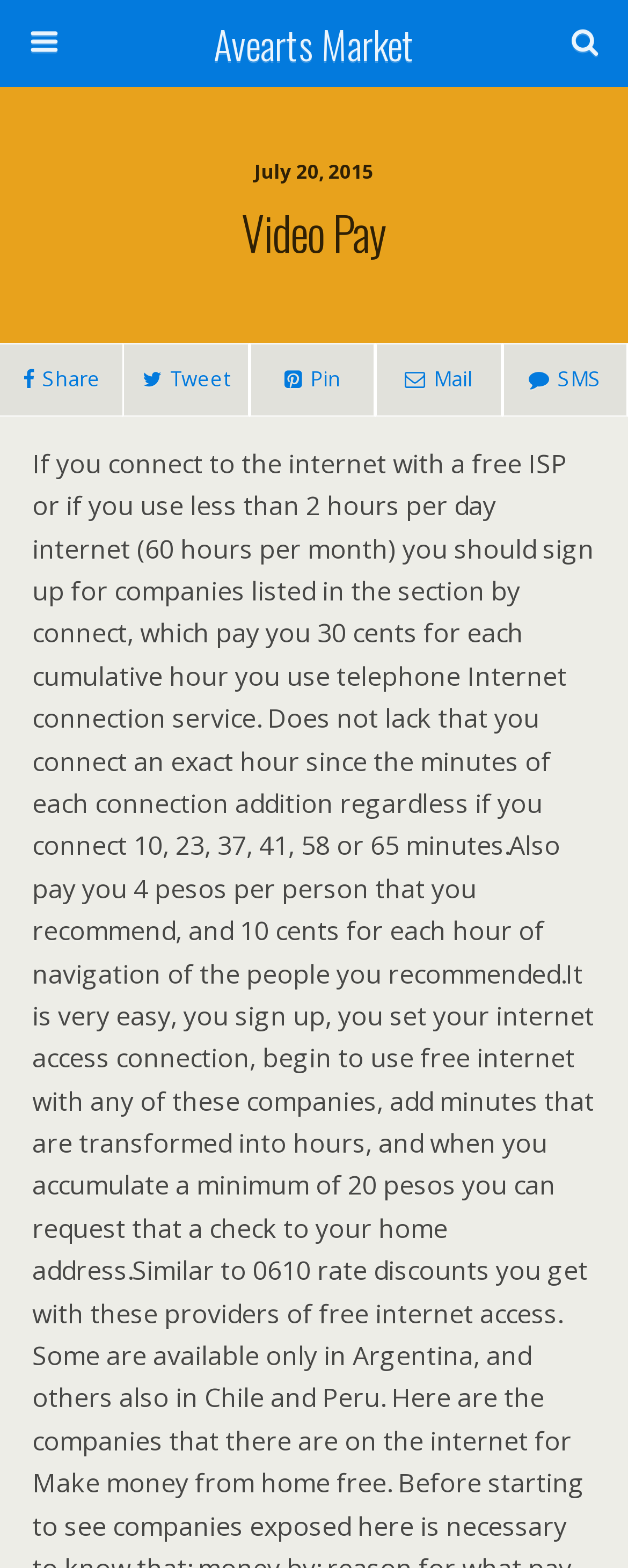Identify the bounding box coordinates for the UI element described as follows: name="submit" value="Search". Use the format (top-left x, top-left y, bottom-right x, bottom-right y) and ensure all values are floating point numbers between 0 and 1.

[0.764, 0.061, 0.949, 0.088]